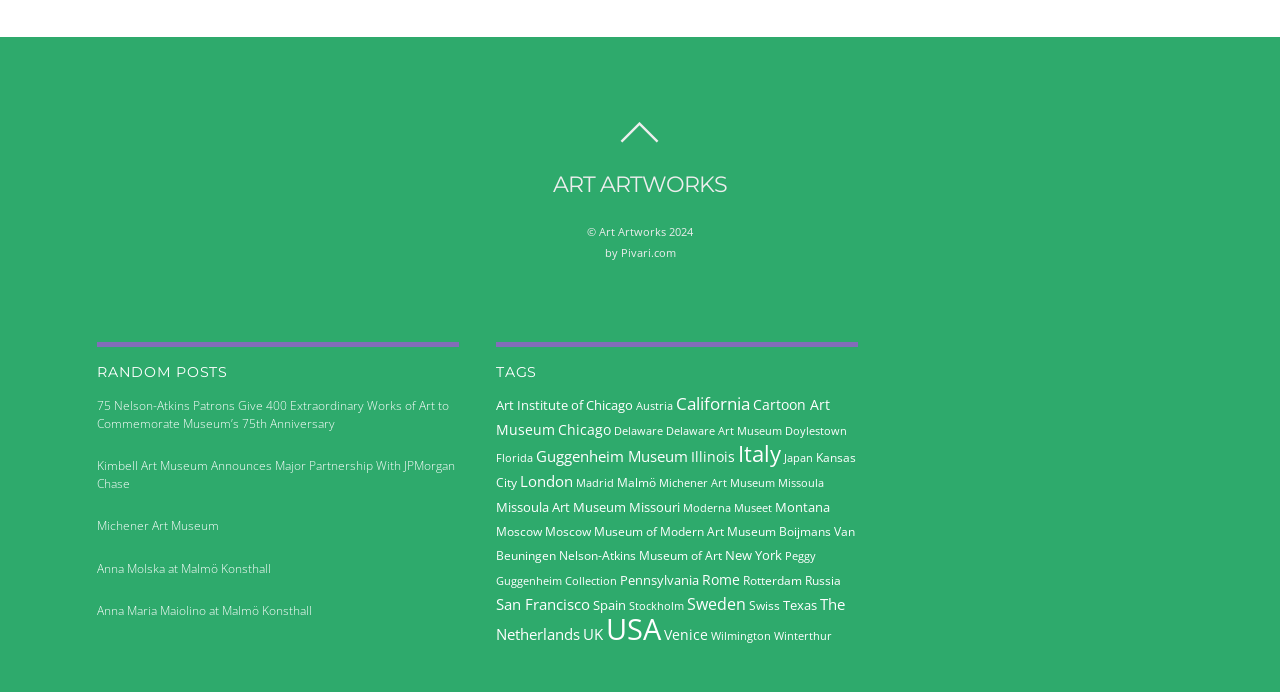Specify the bounding box coordinates of the element's area that should be clicked to execute the given instruction: "Explore the 'TAGS' section". The coordinates should be four float numbers between 0 and 1, i.e., [left, top, right, bottom].

[0.388, 0.494, 0.67, 0.554]